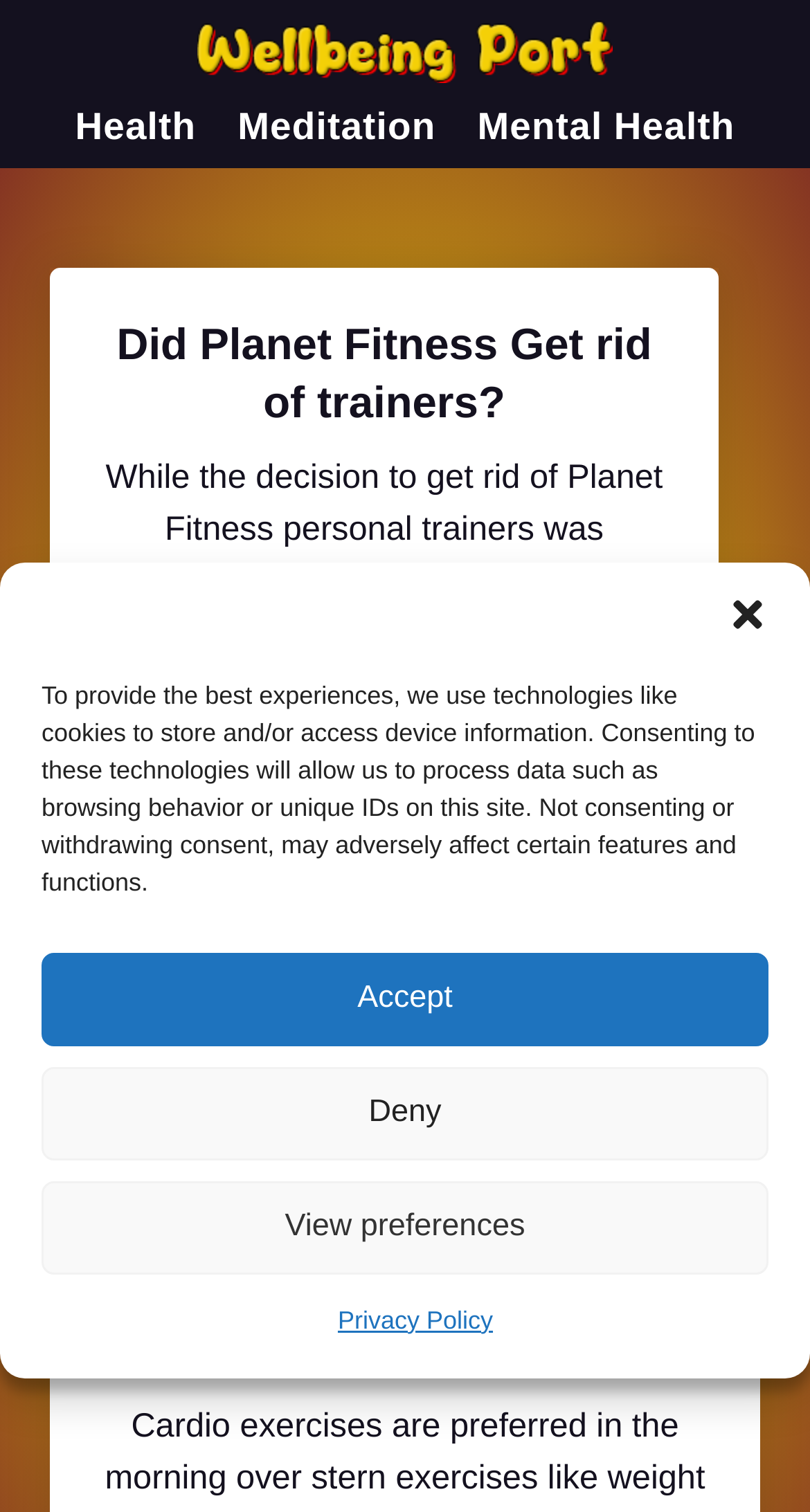Please determine the bounding box of the UI element that matches this description: Accept. The coordinates should be given as (top-left x, top-left y, bottom-right x, bottom-right y), with all values between 0 and 1.

[0.051, 0.63, 0.949, 0.692]